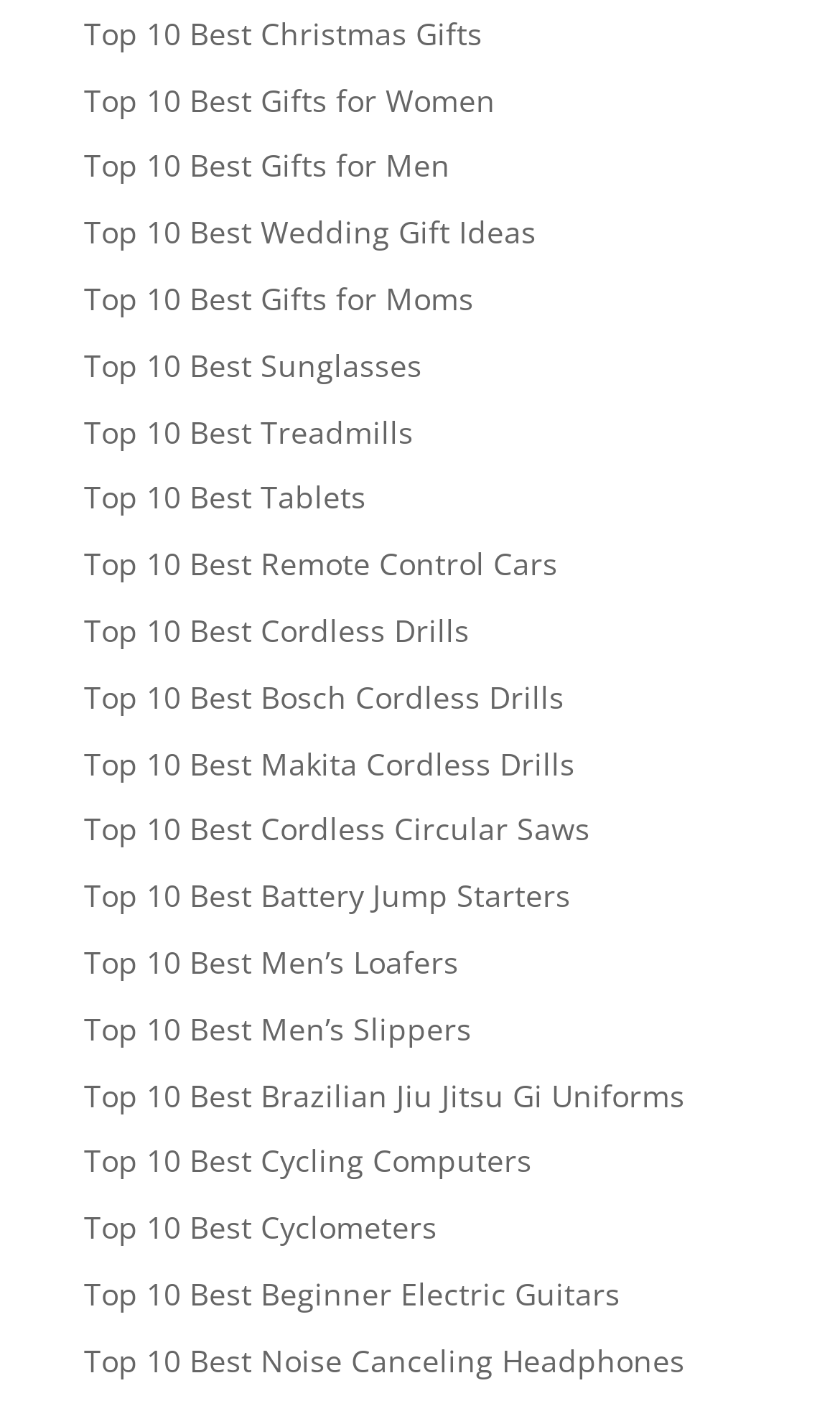Could you determine the bounding box coordinates of the clickable element to complete the instruction: "Explore Top 10 Best Gifts for Women"? Provide the coordinates as four float numbers between 0 and 1, i.e., [left, top, right, bottom].

[0.1, 0.056, 0.59, 0.086]